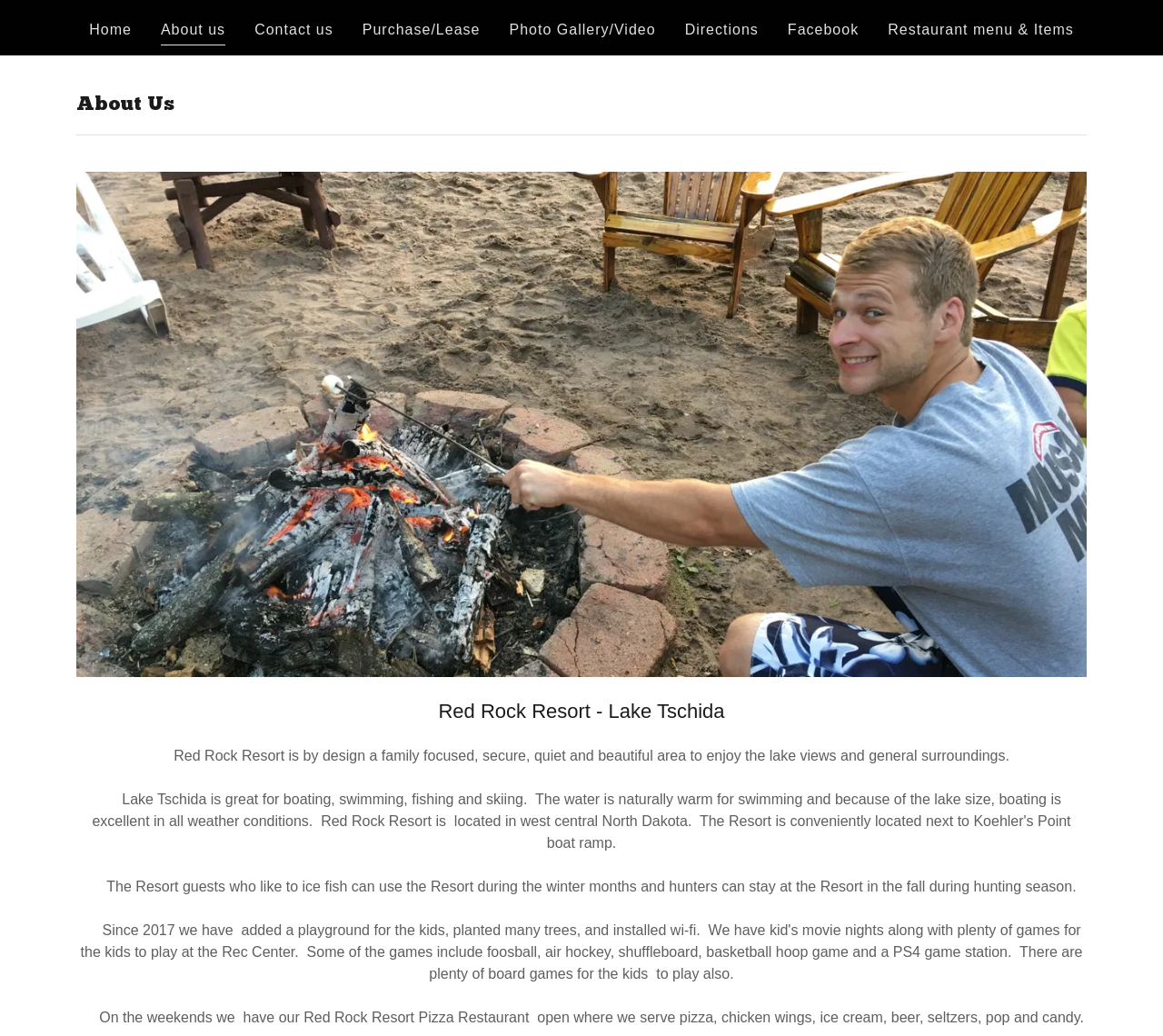Find and indicate the bounding box coordinates of the region you should select to follow the given instruction: "Check Facebook".

[0.673, 0.013, 0.743, 0.045]